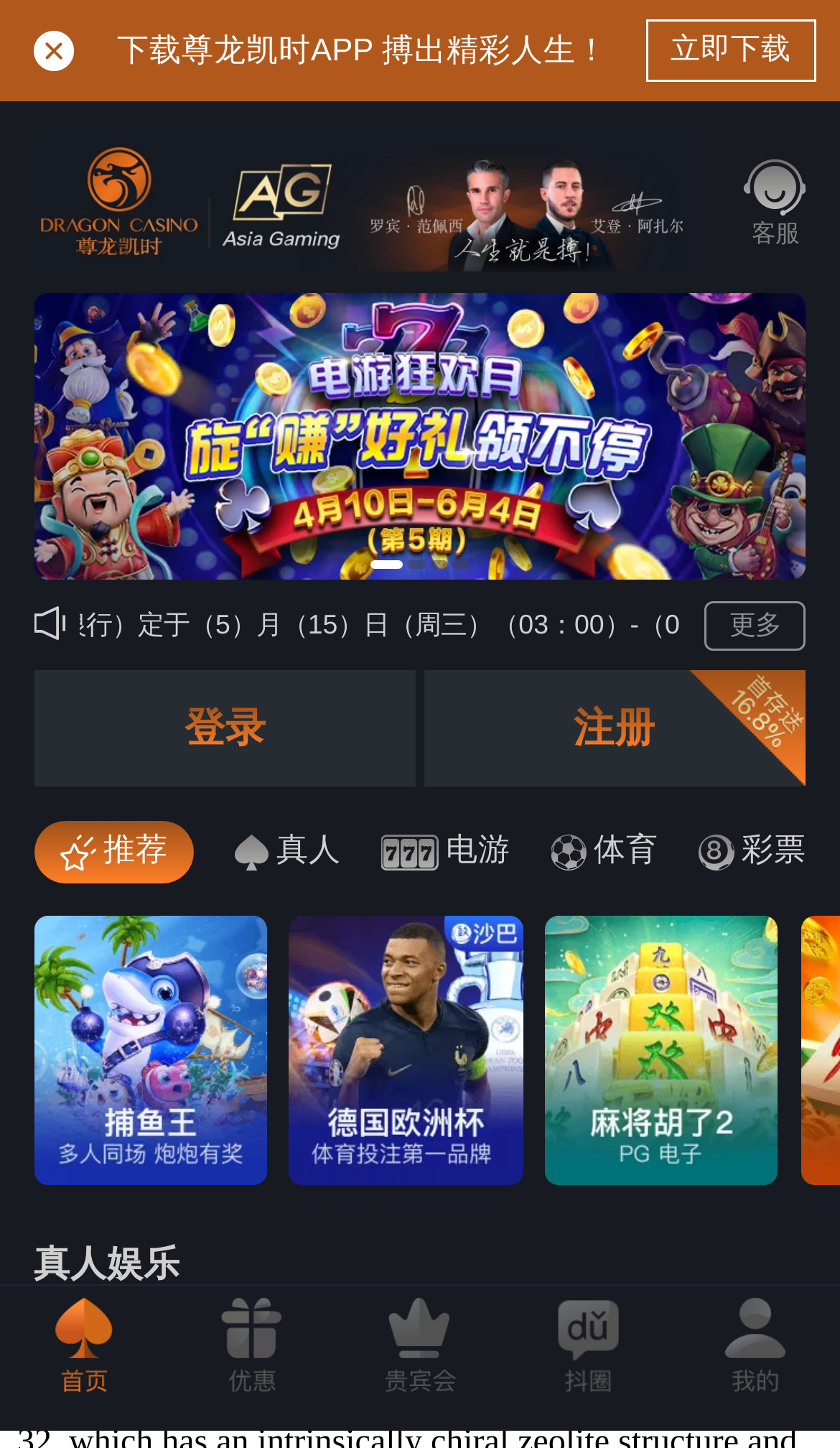Locate the bounding box coordinates of the element that should be clicked to fulfill the instruction: "View the affiliation of the authors".

[0.021, 0.442, 0.979, 0.475]